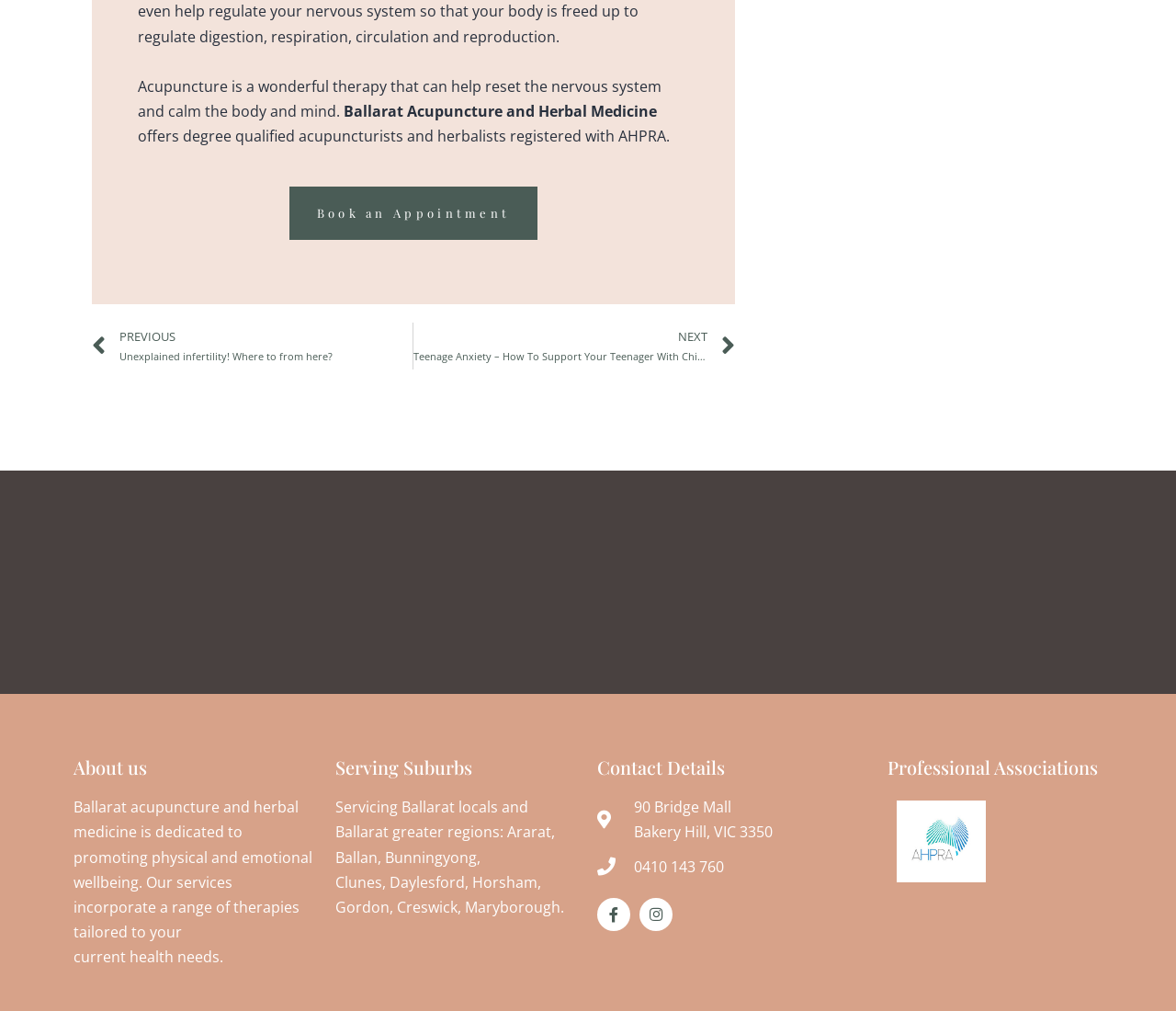Determine the bounding box coordinates for the clickable element required to fulfill the instruction: "View contact details". Provide the coordinates as four float numbers between 0 and 1, i.e., [left, top, right, bottom].

[0.508, 0.75, 0.739, 0.768]